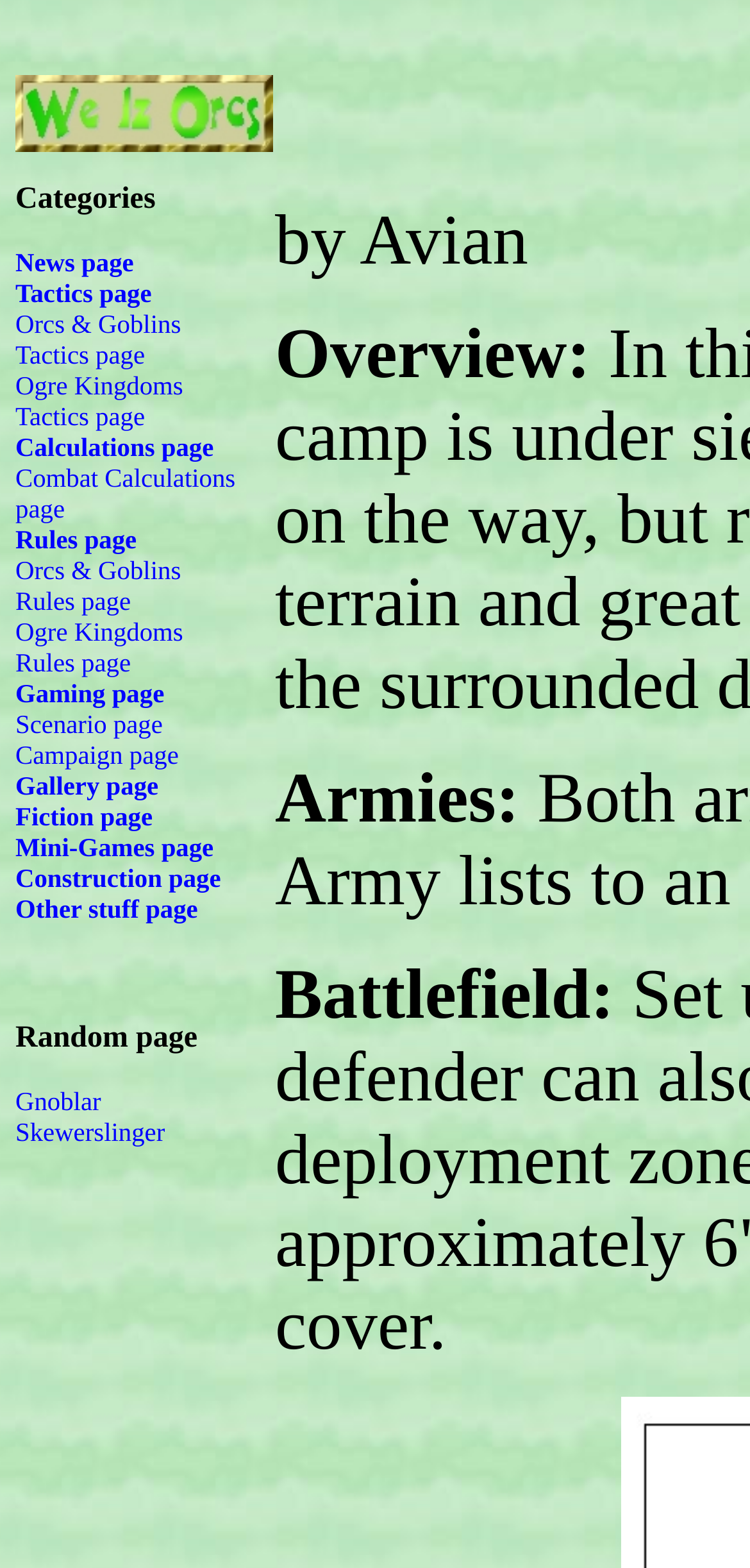What type of content is available on the 'Gallery page'?
Give a one-word or short phrase answer based on the image.

Warhammer-related images